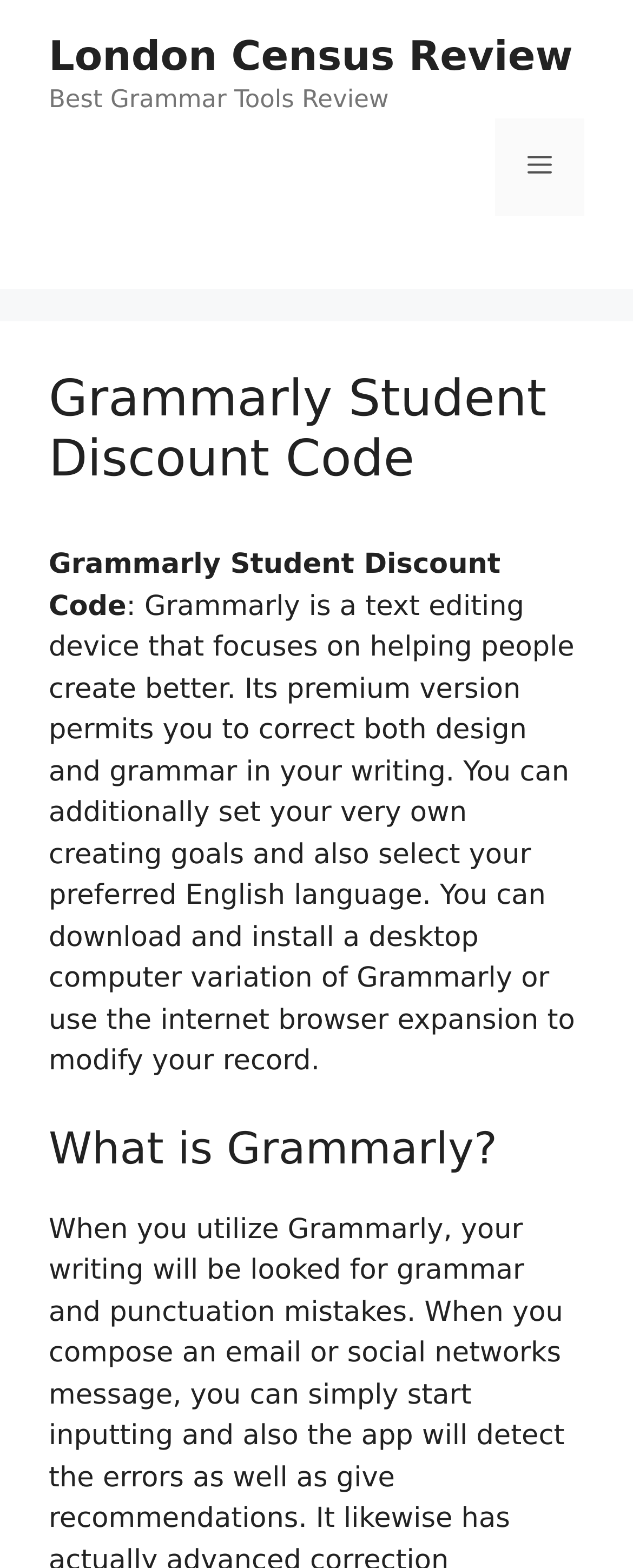Please locate the UI element described by "London Census Review" and provide its bounding box coordinates.

[0.077, 0.021, 0.905, 0.051]